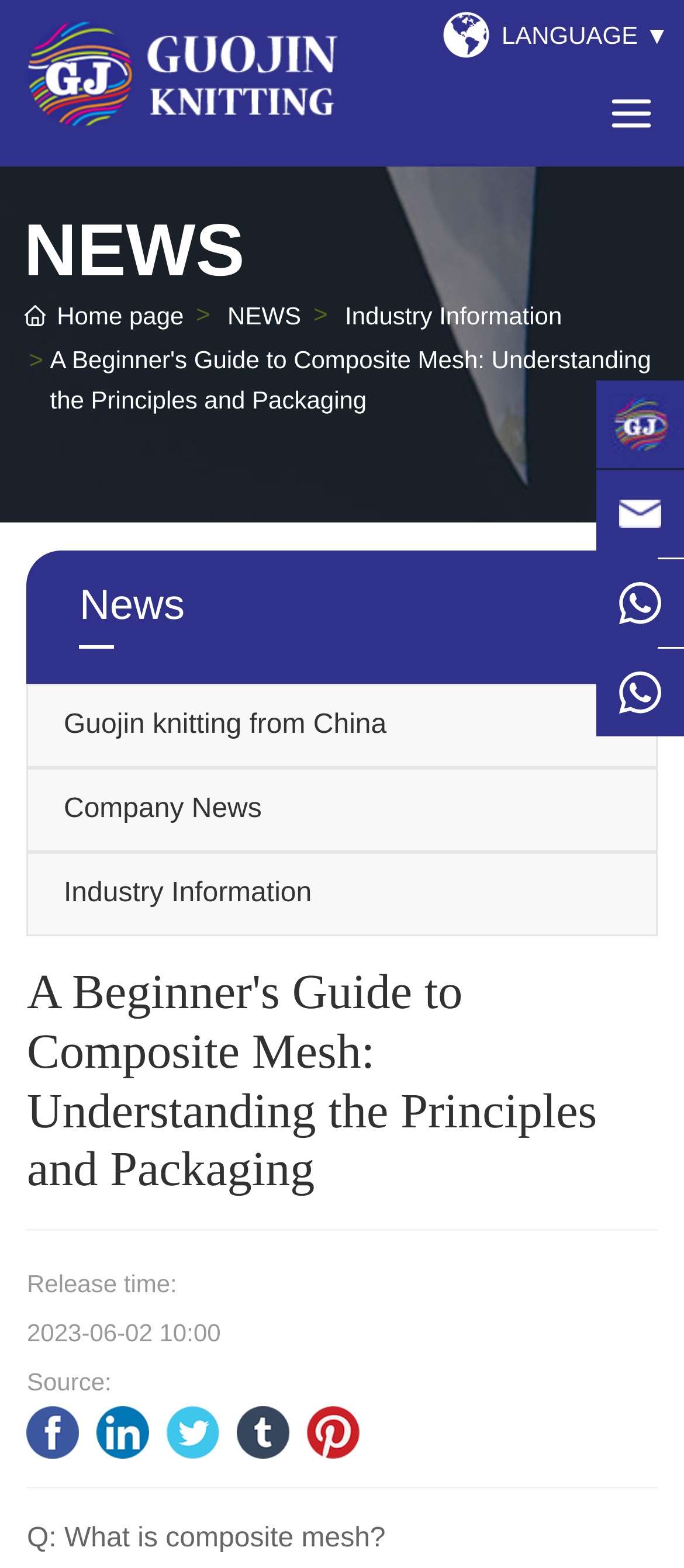Examine the image carefully and respond to the question with a detailed answer: 
What is the release time of the article?

The release time of the article is mentioned below the main heading, which is '2023-06-02 10:00', indicating when the article was published.